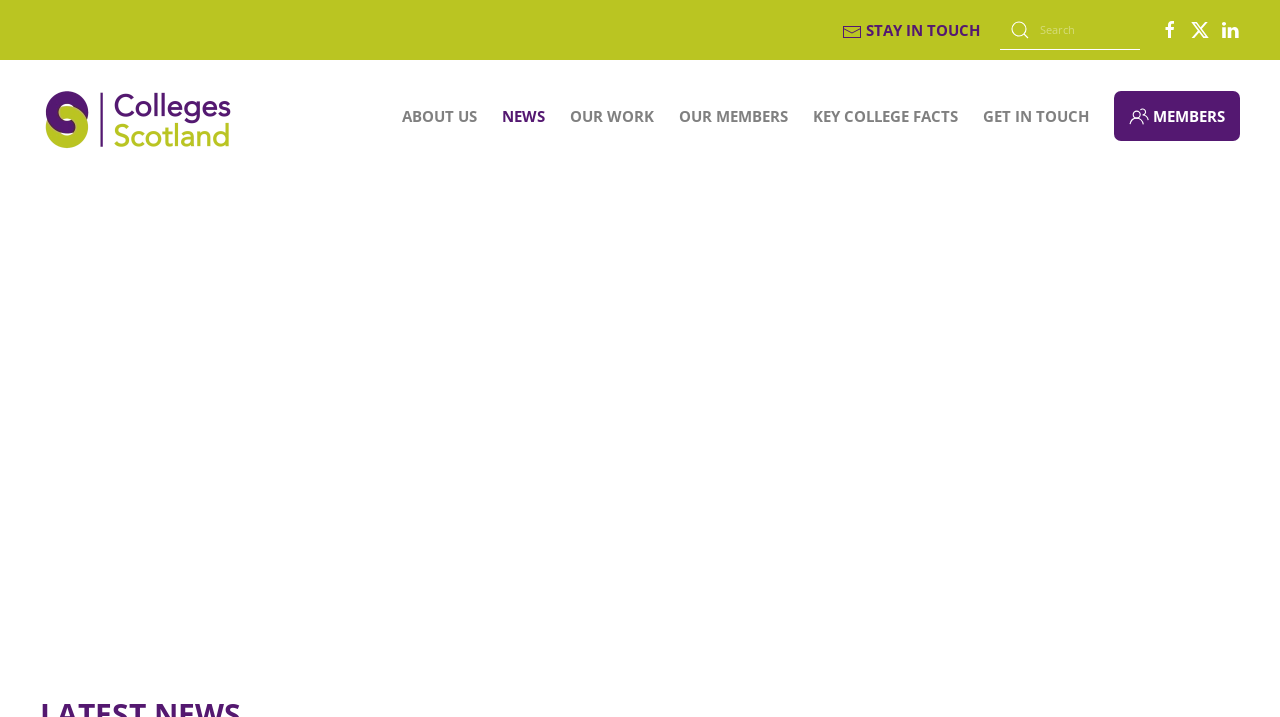Please indicate the bounding box coordinates of the element's region to be clicked to achieve the instruction: "Search for colleges". Provide the coordinates as four float numbers between 0 and 1, i.e., [left, top, right, bottom].

[0.781, 0.014, 0.891, 0.07]